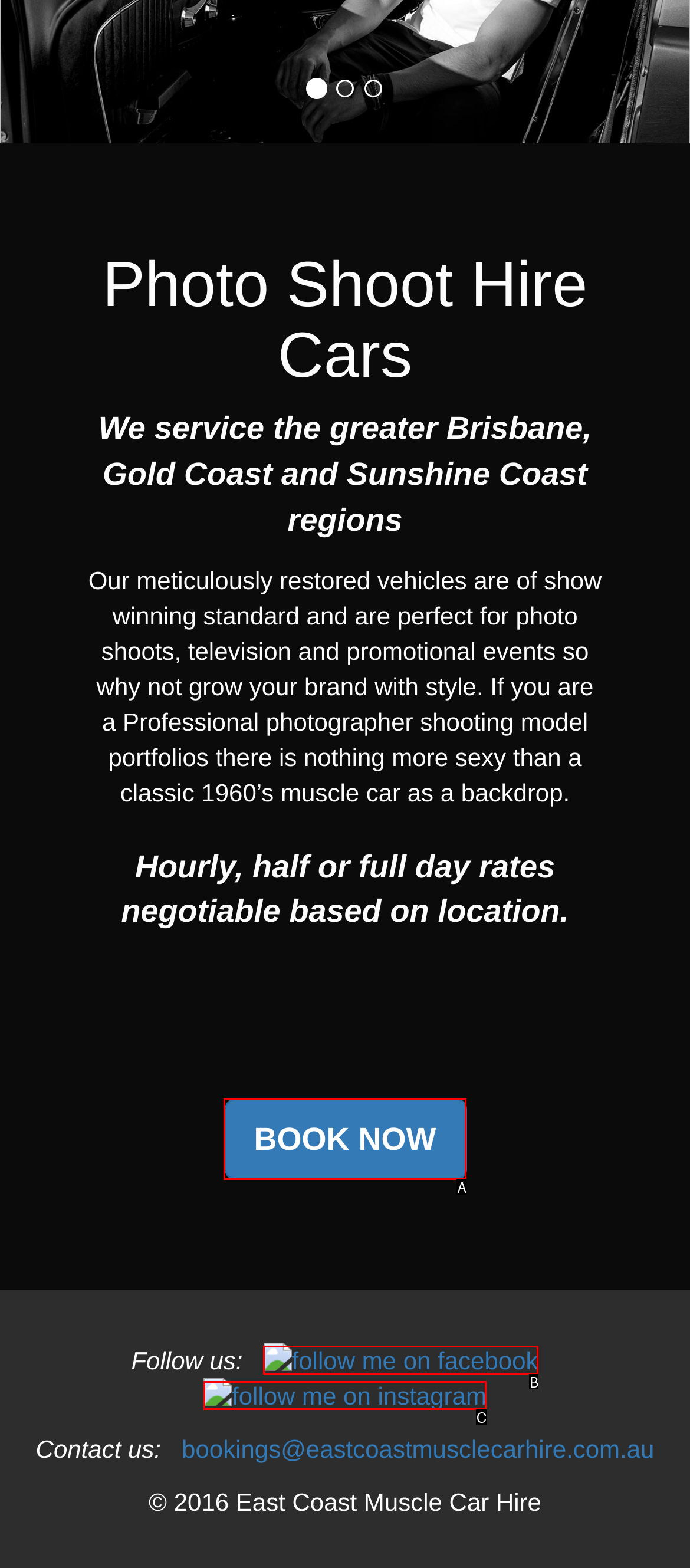Which lettered option matches the following description: BOOK NOW
Provide the letter of the matching option directly.

A